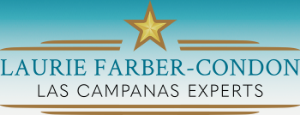Analyze the image and describe all key details you can observe.

The image showcases a professional logo featuring the name "Laurie Farber-Condon" prominently displayed alongside the designation "Las Campanas Experts." The design includes a distinctive star above the text, set against a calming blue gradient background. This visual identity highlights the expertise of Laurie Farber-Condon in the real estate market, particularly in Las Campanas, New Mexico, positioning her as a knowledgeable resource for prospective buyers and sellers in the region.